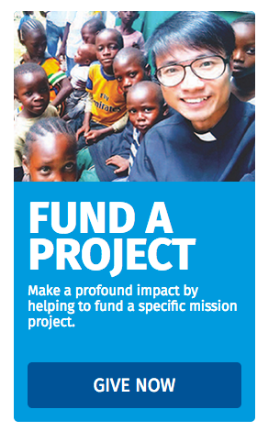Respond concisely with one word or phrase to the following query:
What is the purpose of the 'GIVE NOW' button?

To support mission projects